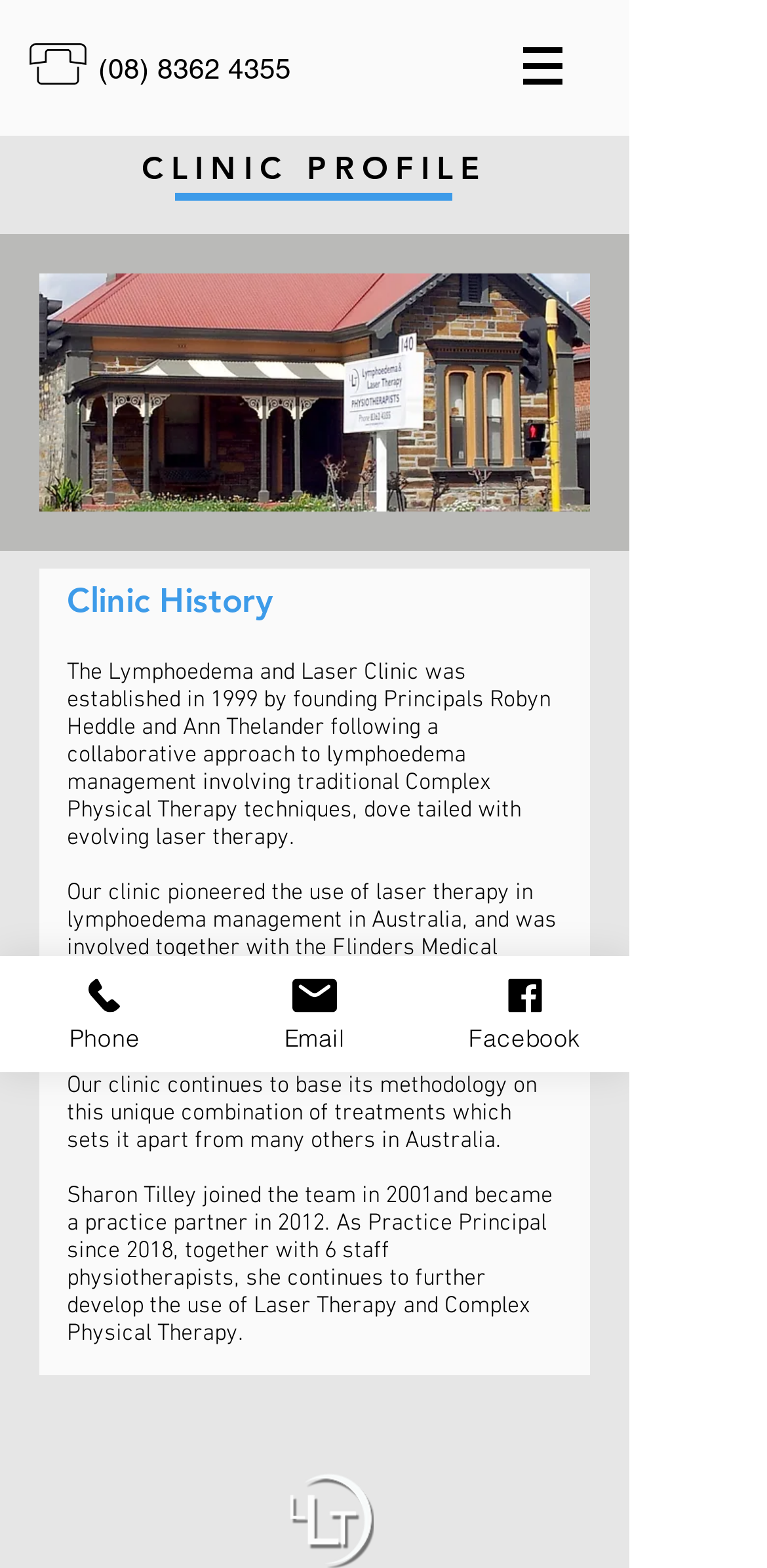What is the role of Sharon Tilley at the clinic?
Respond to the question with a single word or phrase according to the image.

Practice Principal